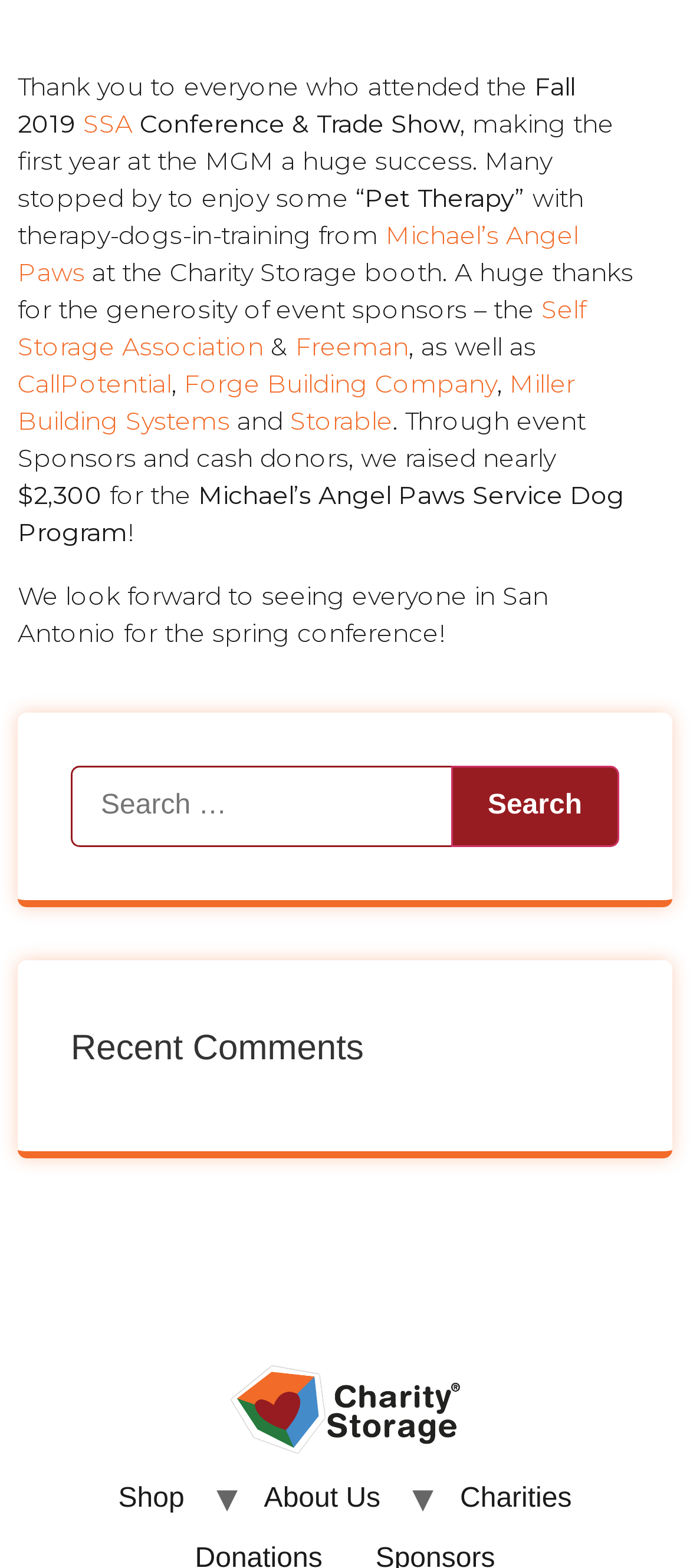Determine the bounding box for the described HTML element: "About Us". Ensure the coordinates are four float numbers between 0 and 1 in the format [left, top, right, bottom].

[0.344, 0.937, 0.59, 0.975]